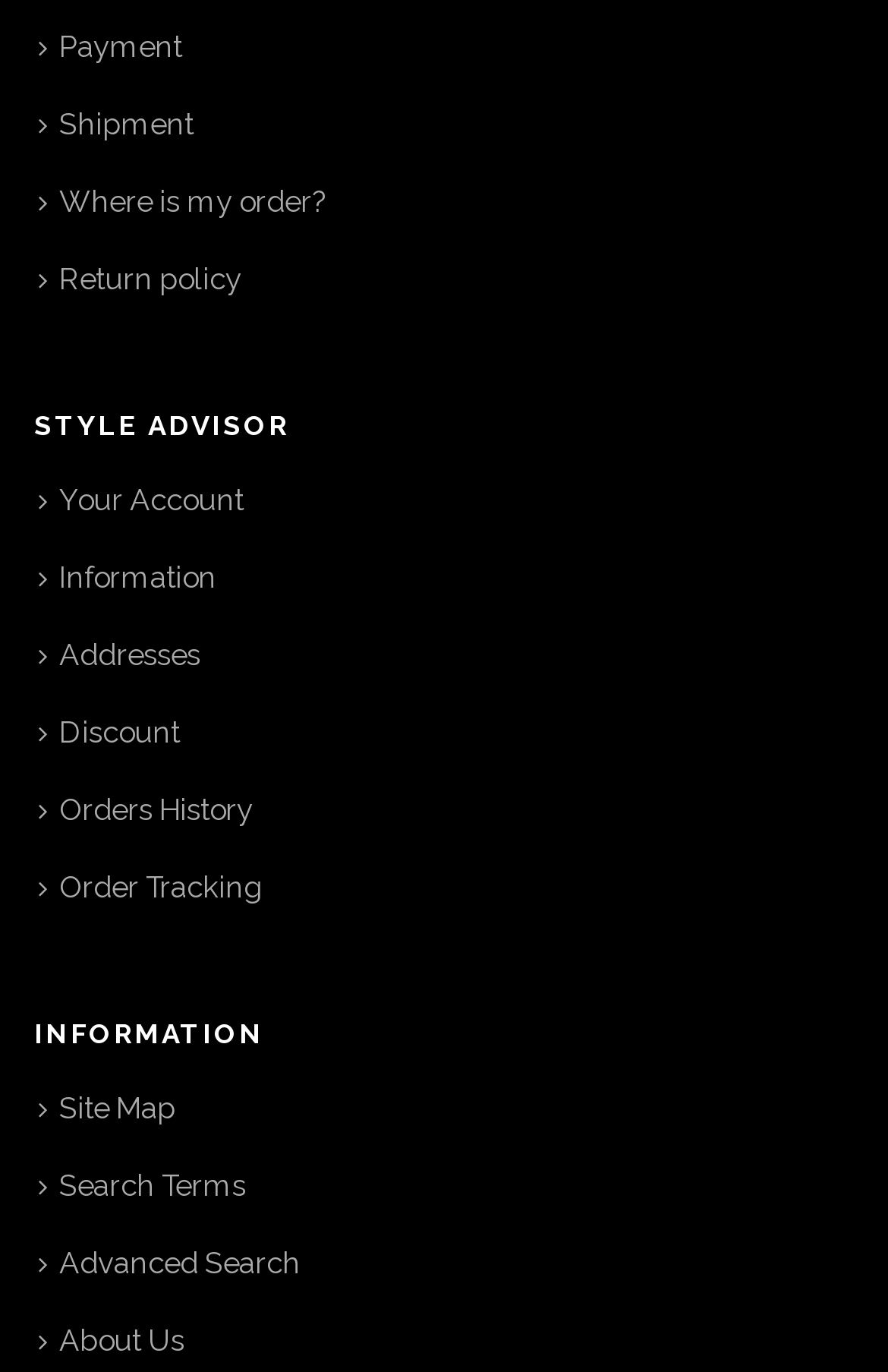How many links are under the STYLE ADVISOR section?
Examine the image and provide an in-depth answer to the question.

Under the STYLE ADVISOR section, I counted 6 links, which are Your Account, Information, Addresses, Discount, Orders History, and Order Tracking.